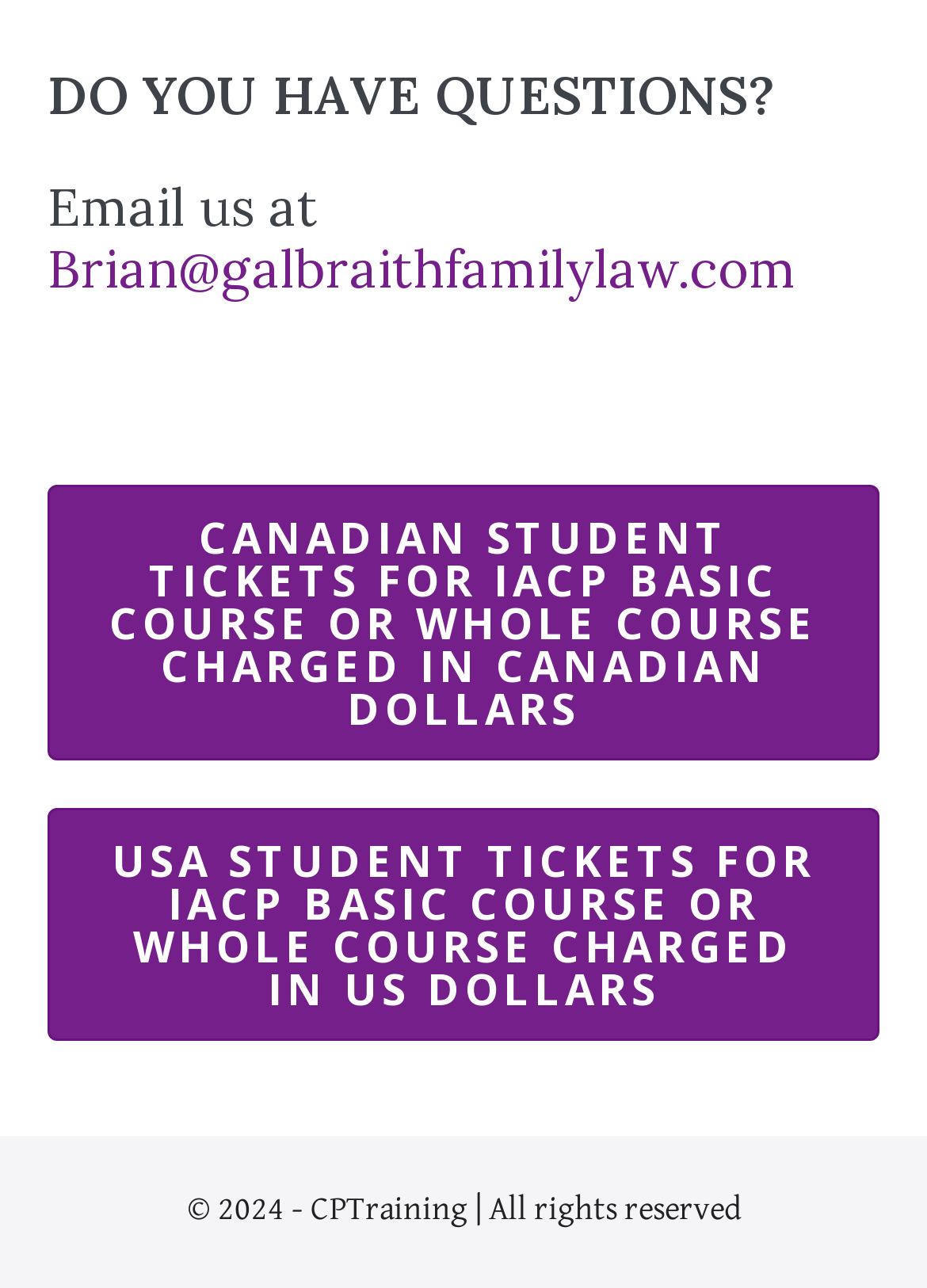Can you give a comprehensive explanation to the question given the content of the image?
What are the two currencies mentioned for student tickets?

The webpage provides links for 'CANADIAN STUDENT TICKETS FOR IACP BASIC COURSE OR WHOLE COURSE CHARGED IN CANADIAN DOLLARS' and 'USA STUDENT TICKETS FOR IACP BASIC COURSE OR WHOLE COURSE CHARGED IN US DOLLARS', indicating that the two currencies mentioned are Canadian and US dollars.